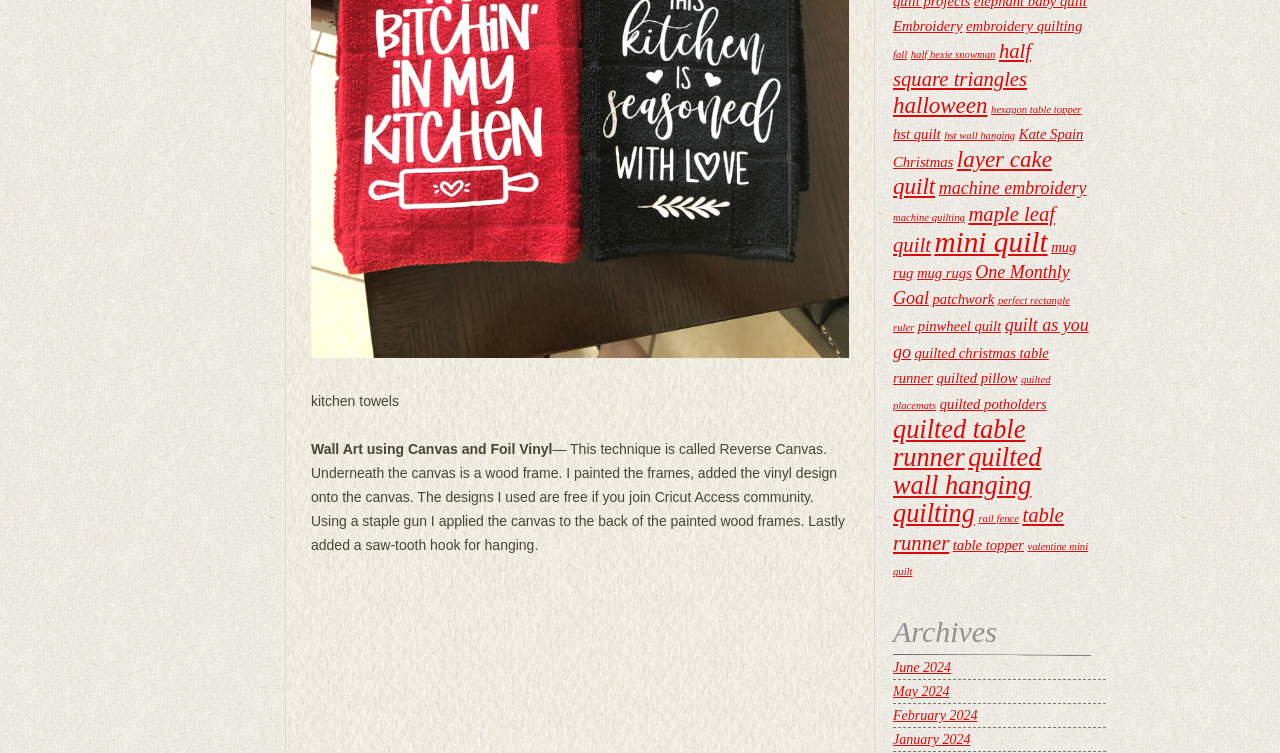Please determine the bounding box coordinates of the section I need to click to accomplish this instruction: "View 'June 2024' archives".

[0.698, 0.876, 0.743, 0.896]